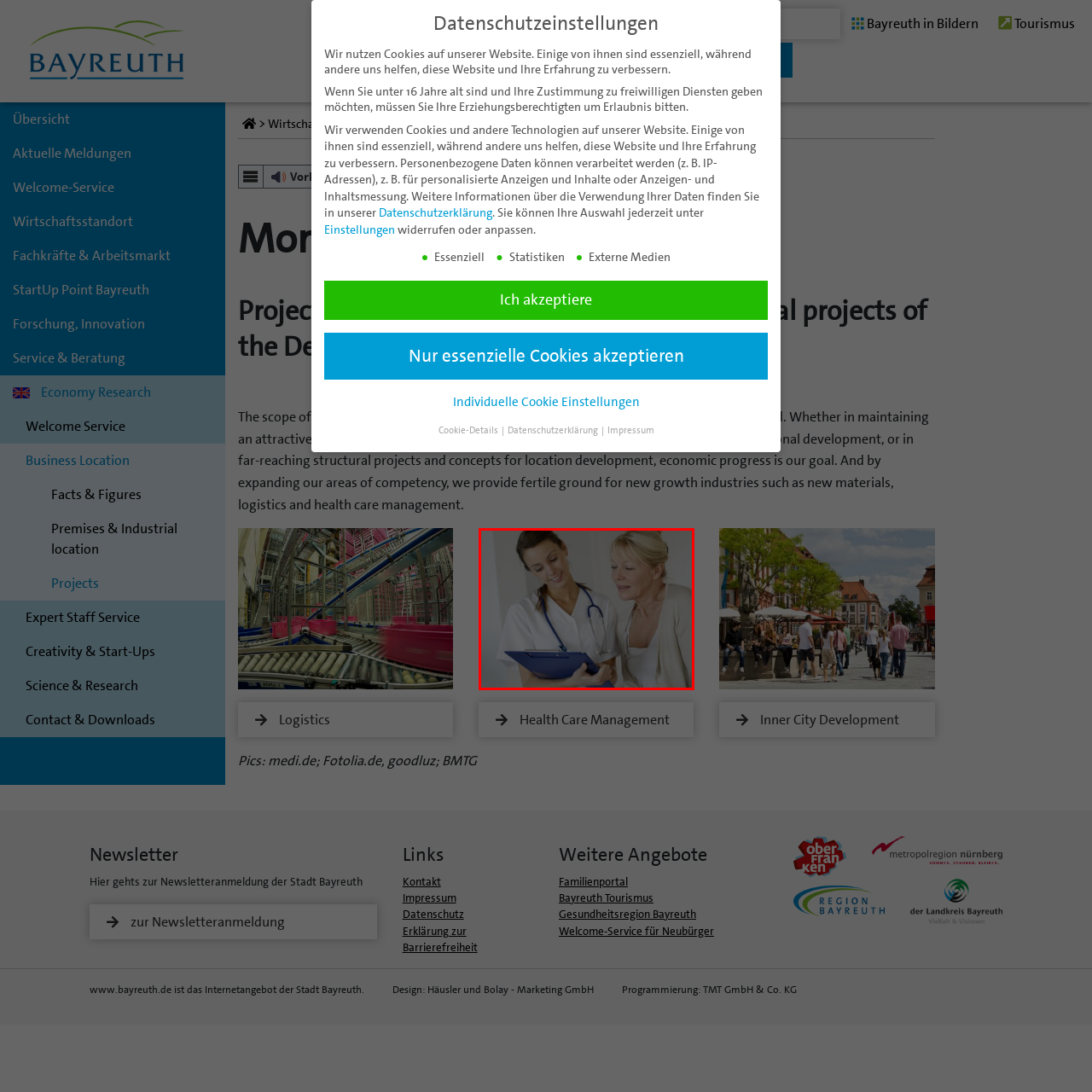What is the doctor doing in the image?
Take a look at the image highlighted by the red bounding box and provide a detailed answer to the question.

The doctor in the image is attentively showing a medical report or findings to the older woman, and her warm and compassionate expression suggests that she is engaged in explaining the details to the patient in a friendly and caring manner.